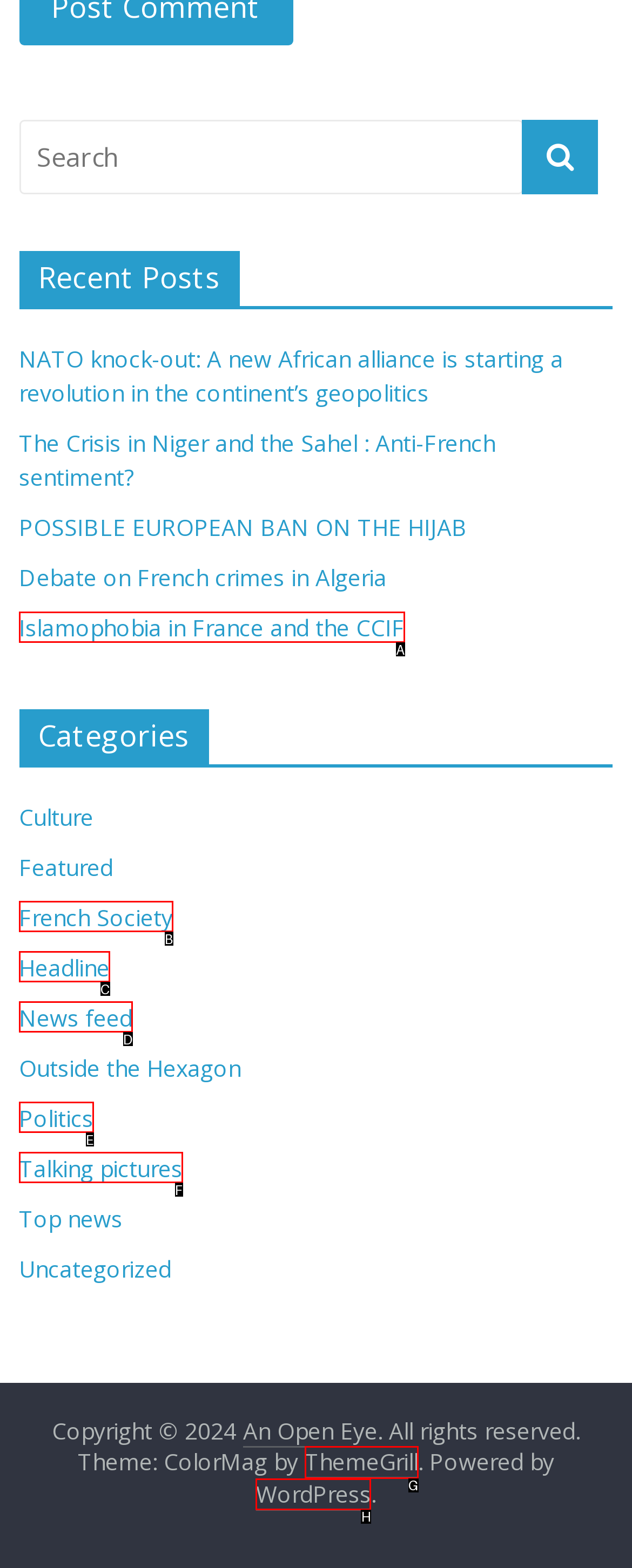Determine the letter of the element to click to accomplish this task: Learn more about WordPress. Respond with the letter.

H